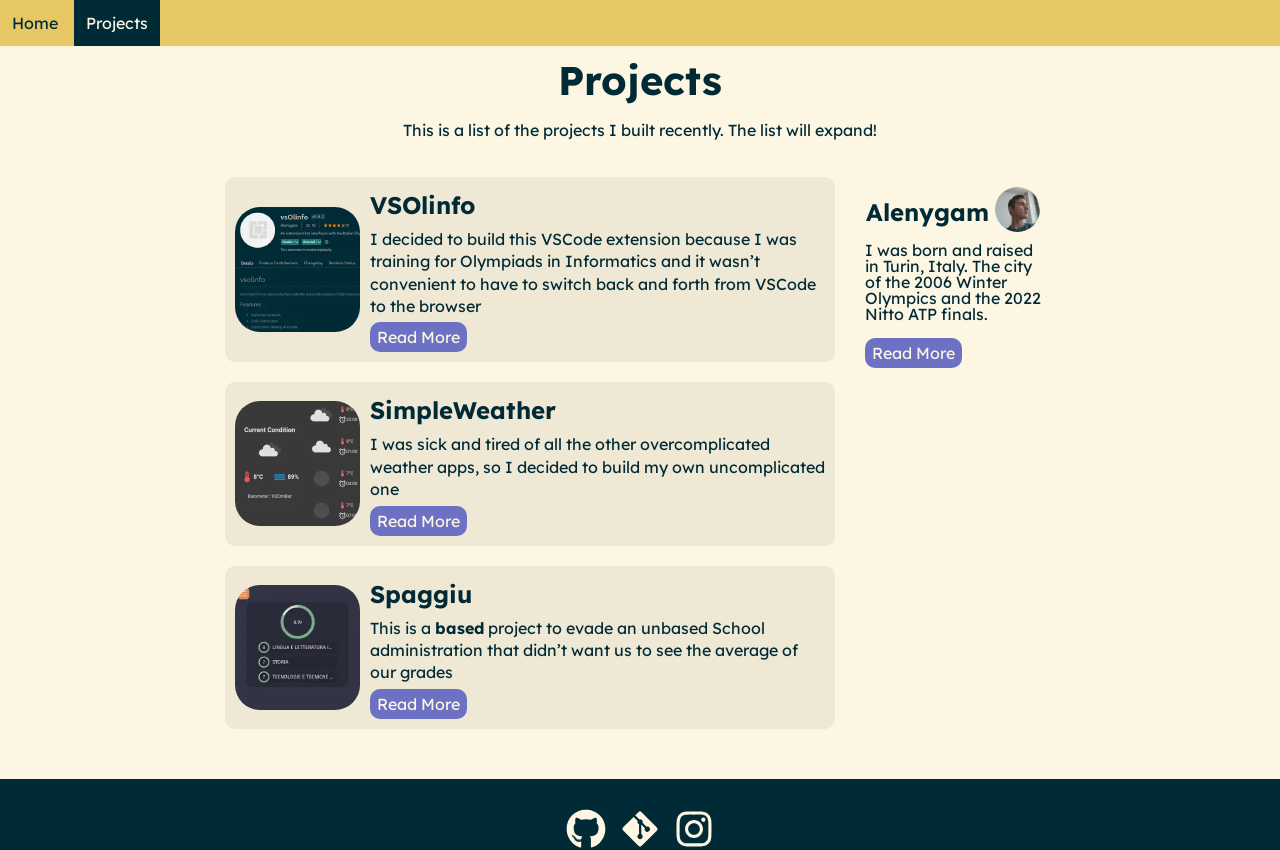Convey a detailed summary of the webpage, mentioning all key elements.

This webpage is titled "Projects | Alessandro's webpage" and appears to be a personal project showcase. At the top, there are two links, "Home" and "Projects", positioned side by side. Below these links, there is a main section that occupies most of the page.

In the main section, there is a header with the title "Projects". Below the header, there is a brief introduction that reads, "This is a list of the projects I built recently. The list will expand!".

The page then showcases four projects, each with a heading, a brief description, and a "Read More" link. The projects are arranged vertically, with the first project, "Alenygam", positioned at the top. It has an image of "Alenygam's Face" to the right of the heading, and a brief description that mentions the city of Turin, Italy.

Below "Alenygam" is the "VSOlinfo" project, which has a brief description about building a VSCode extension for Olympiads in Informatics. The third project, "SimpleWeather", is described as a simple weather app built to avoid overcomplicated weather apps. The fourth project, "Spaggiu", has a brief description that appears to be cut off, but mentions evading an unbased school administration.

At the bottom of the page, there are three images of social media icons, including Github, Gitea, and Instagram, positioned horizontally.